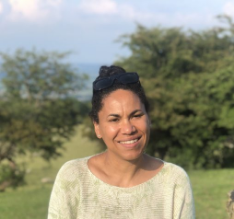Please answer the following question as detailed as possible based on the image: 
What is the atmosphere of the scene?

The image features a serene landscape in the background, lush greenery, and trees, which collectively evoke a sense of tranquility and warmth, aligning with the holistic healing services mentioned on the website.